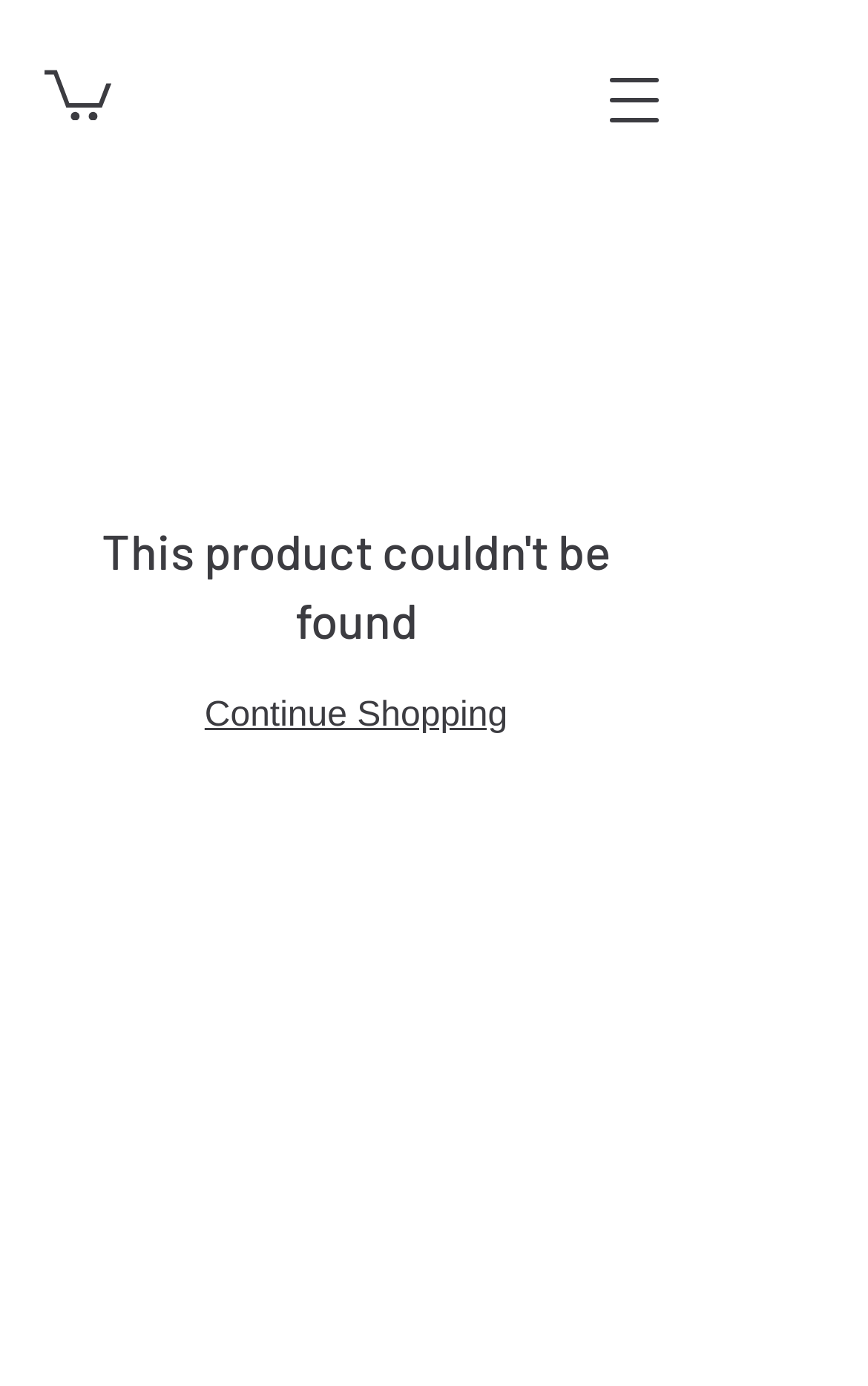Given the element description "Continue Shopping" in the screenshot, predict the bounding box coordinates of that UI element.

[0.236, 0.503, 0.585, 0.53]